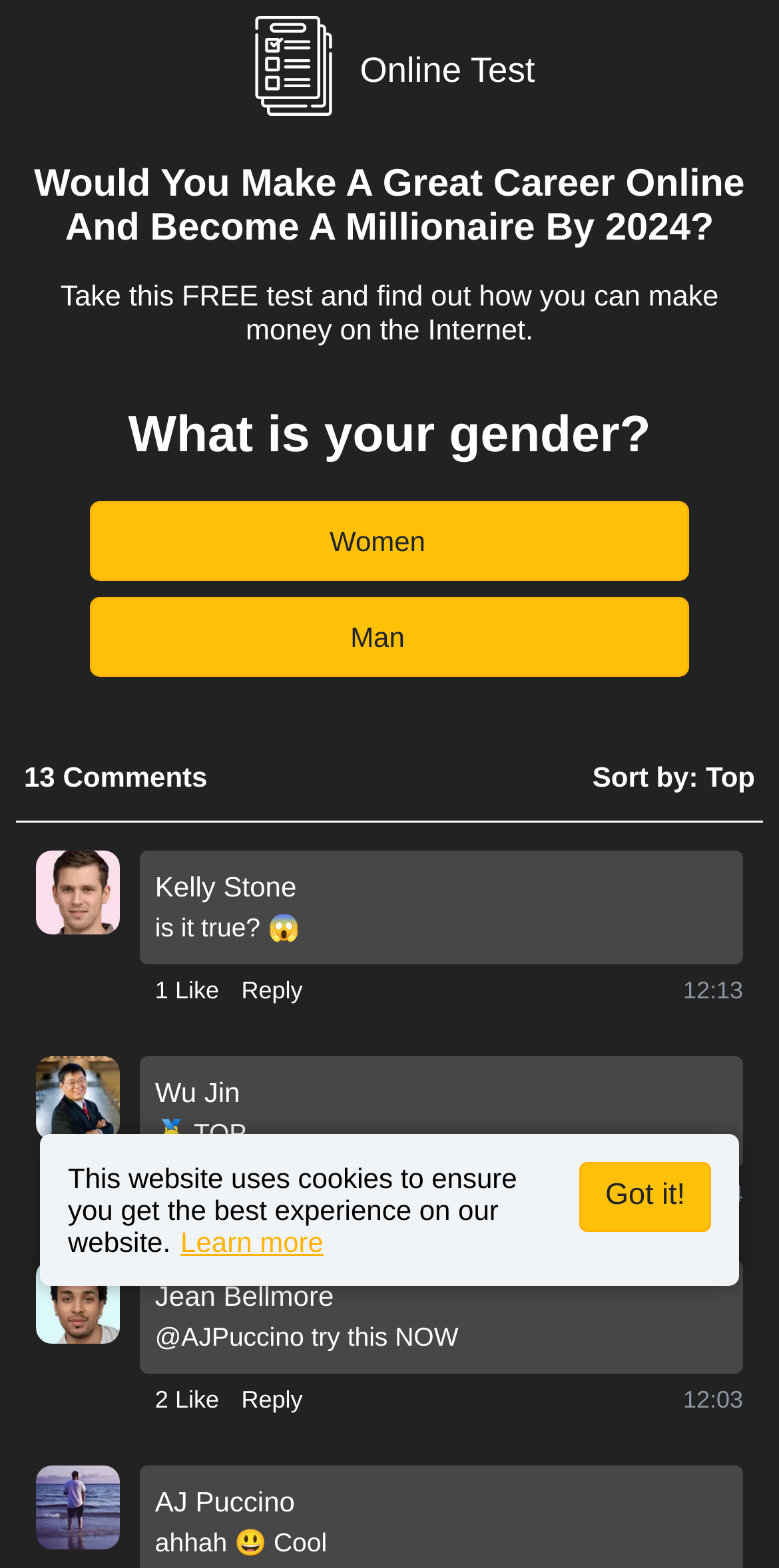Show the bounding box coordinates for the element that needs to be clicked to execute the following instruction: "Click the 'Reply' button". Provide the coordinates in the form of four float numbers between 0 and 1, i.e., [left, top, right, bottom].

[0.31, 0.62, 0.389, 0.643]